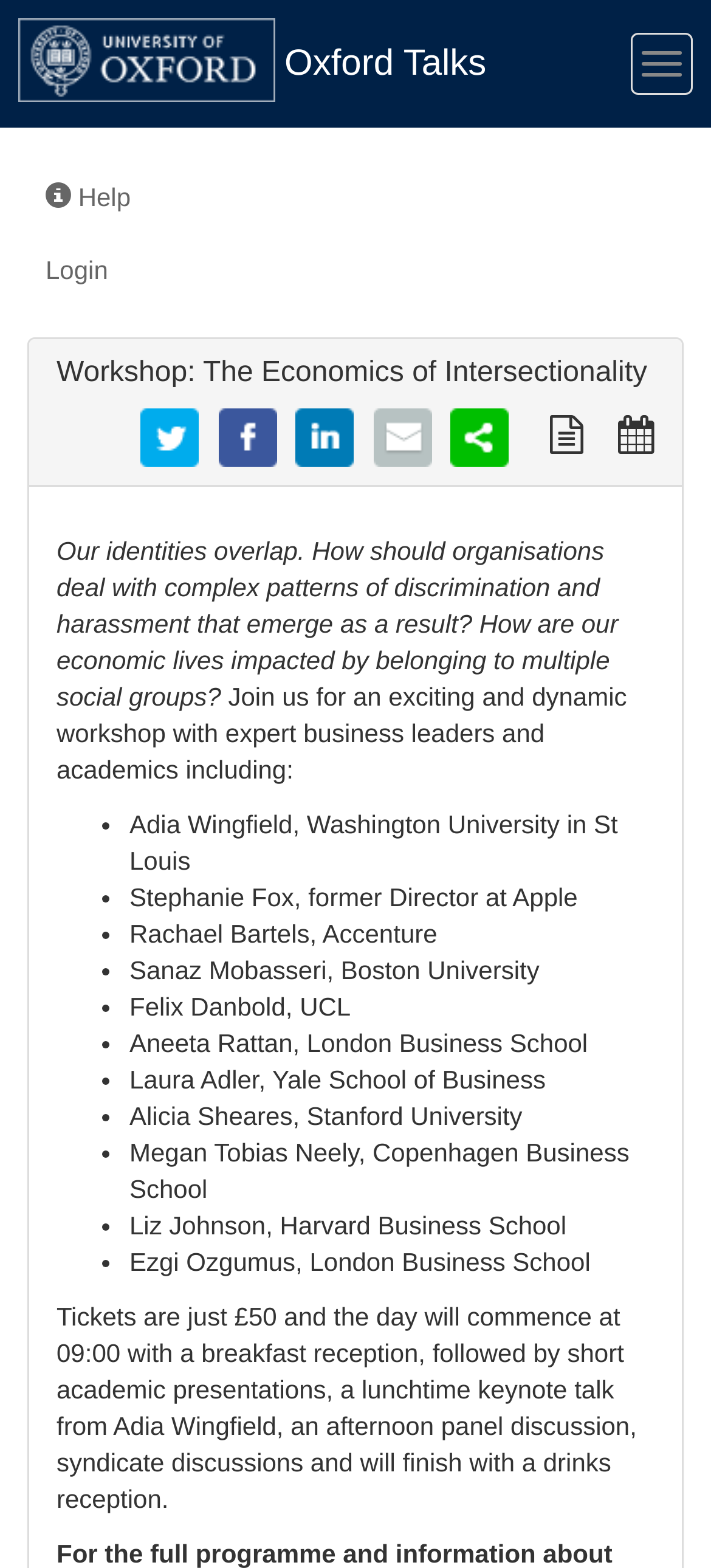Using the format (top-left x, top-left y, bottom-right x, bottom-right y), and given the element description, identify the bounding box coordinates within the screenshot: Toggle navigation

[0.887, 0.021, 0.974, 0.06]